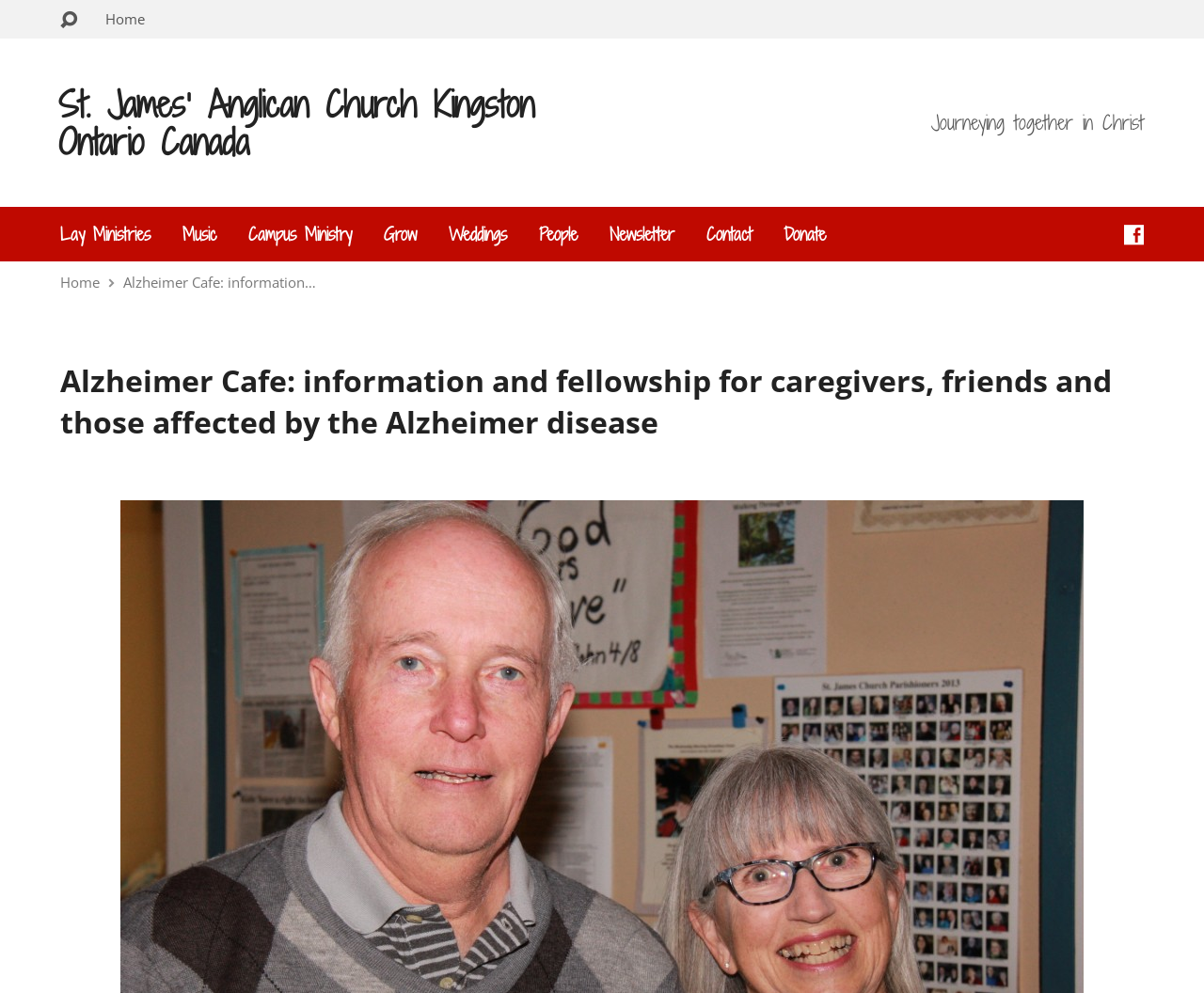Highlight the bounding box coordinates of the element you need to click to perform the following instruction: "go to home page."

[0.088, 0.009, 0.12, 0.028]